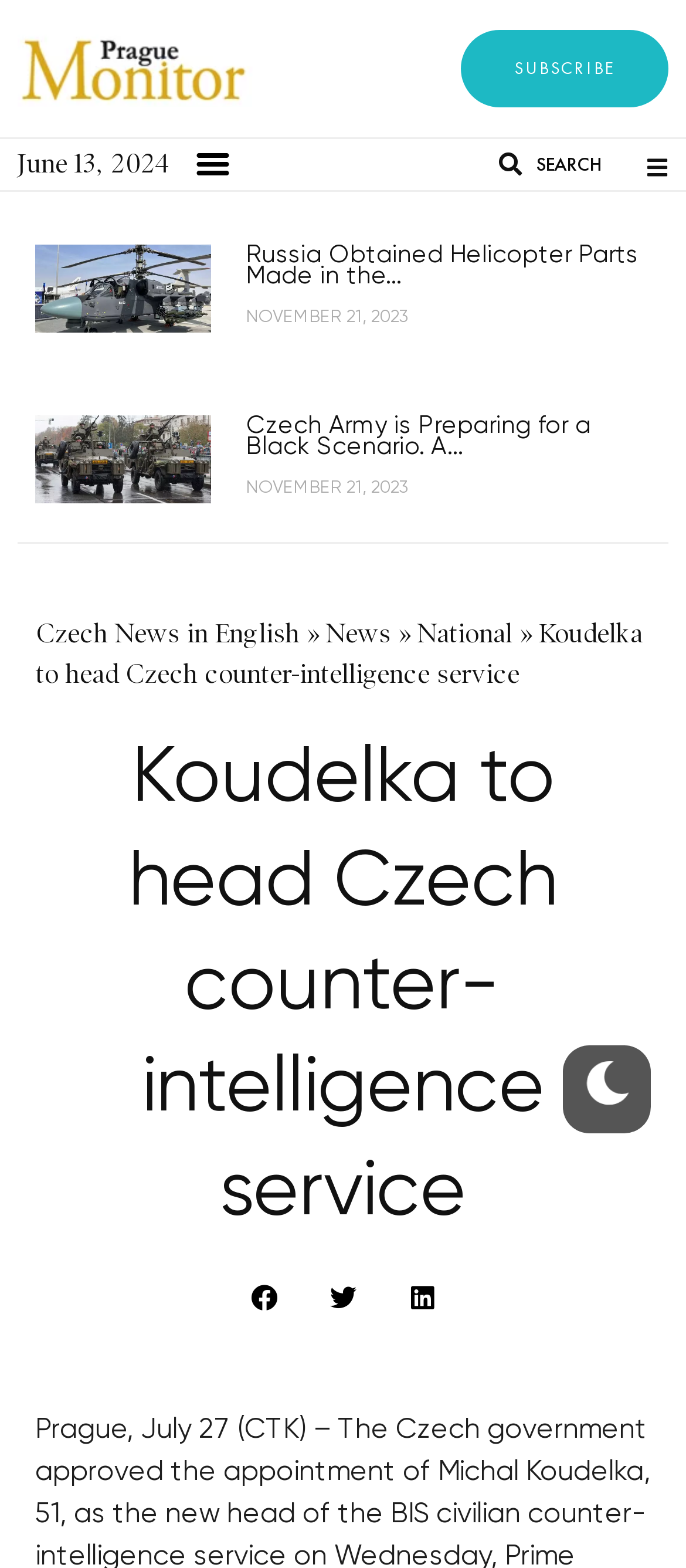Please determine the bounding box coordinates of the element to click in order to execute the following instruction: "Click on the 'November 14, 2014' link". The coordinates should be four float numbers between 0 and 1, specified as [left, top, right, bottom].

None